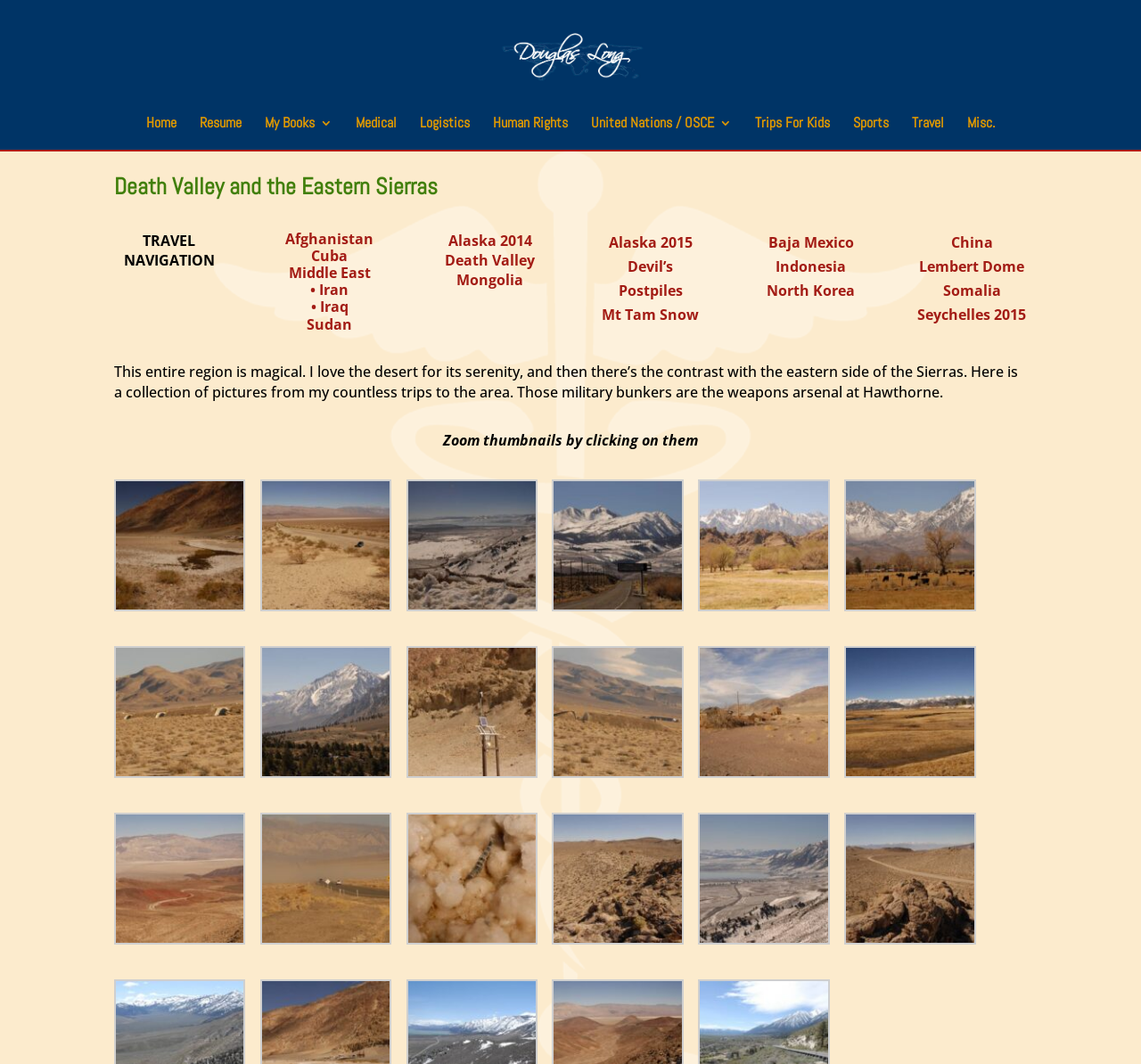Determine the webpage's heading and output its text content.

Death Valley and the Eastern Sierras